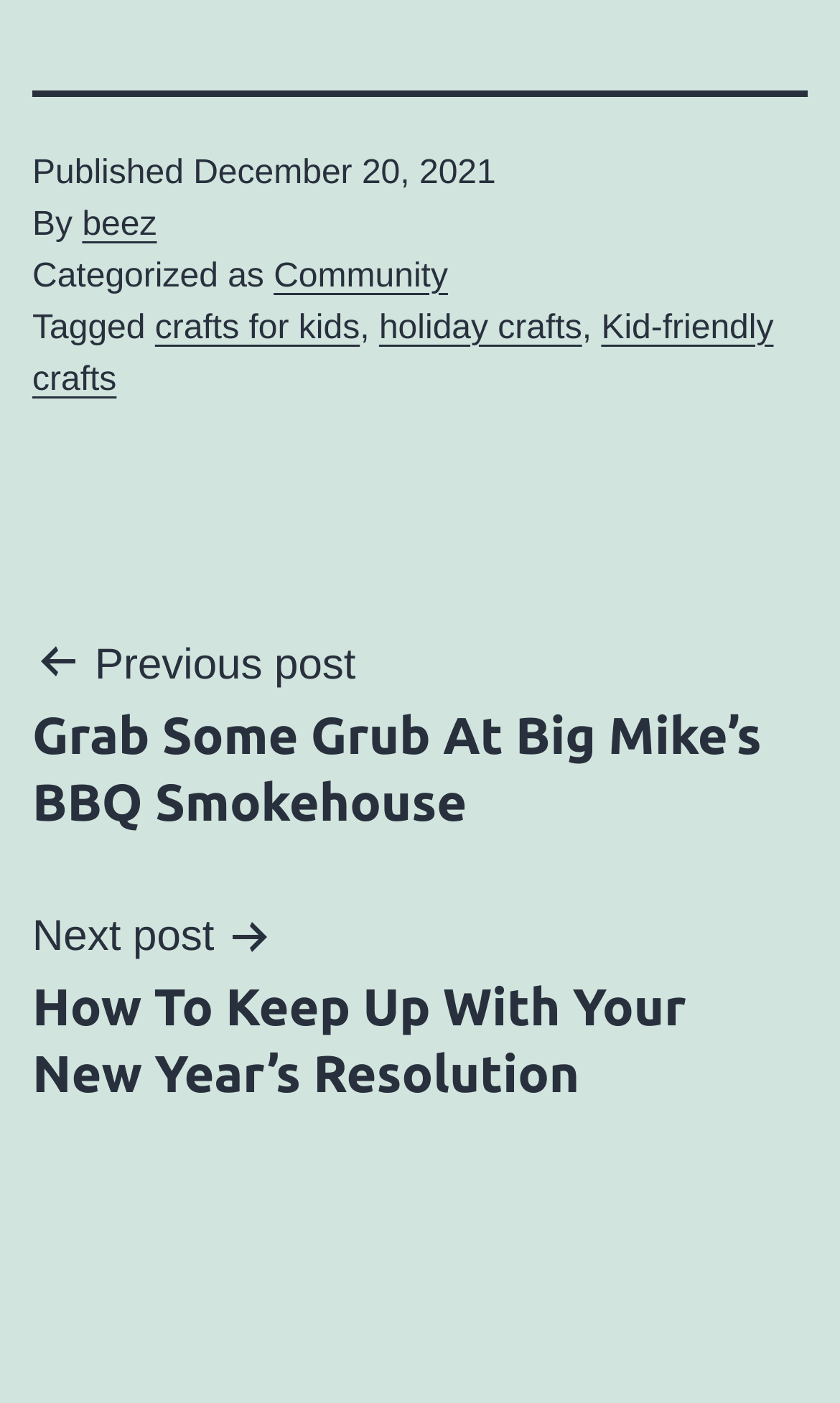Use one word or a short phrase to answer the question provided: 
What categories is the post tagged with?

Community, crafts for kids, holiday crafts, Kid-friendly crafts